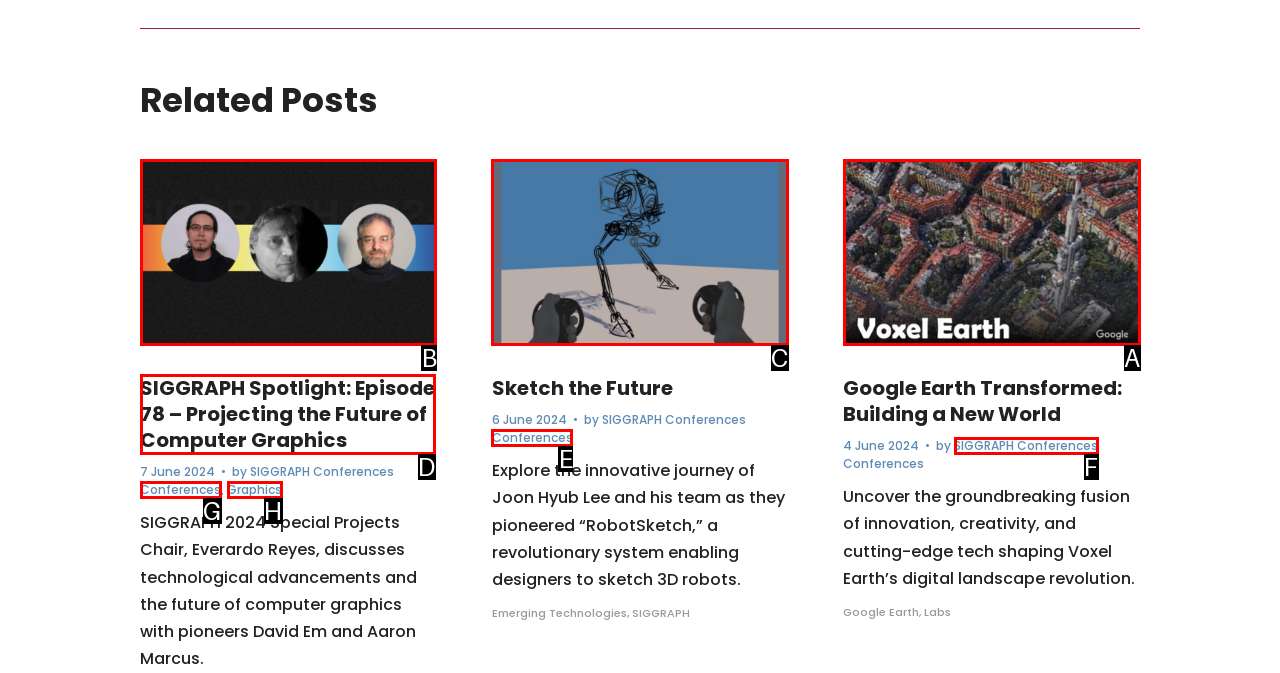Identify the correct UI element to click on to achieve the task: Explore Google Earth Transformed: Building a New World. Provide the letter of the appropriate element directly from the available choices.

A